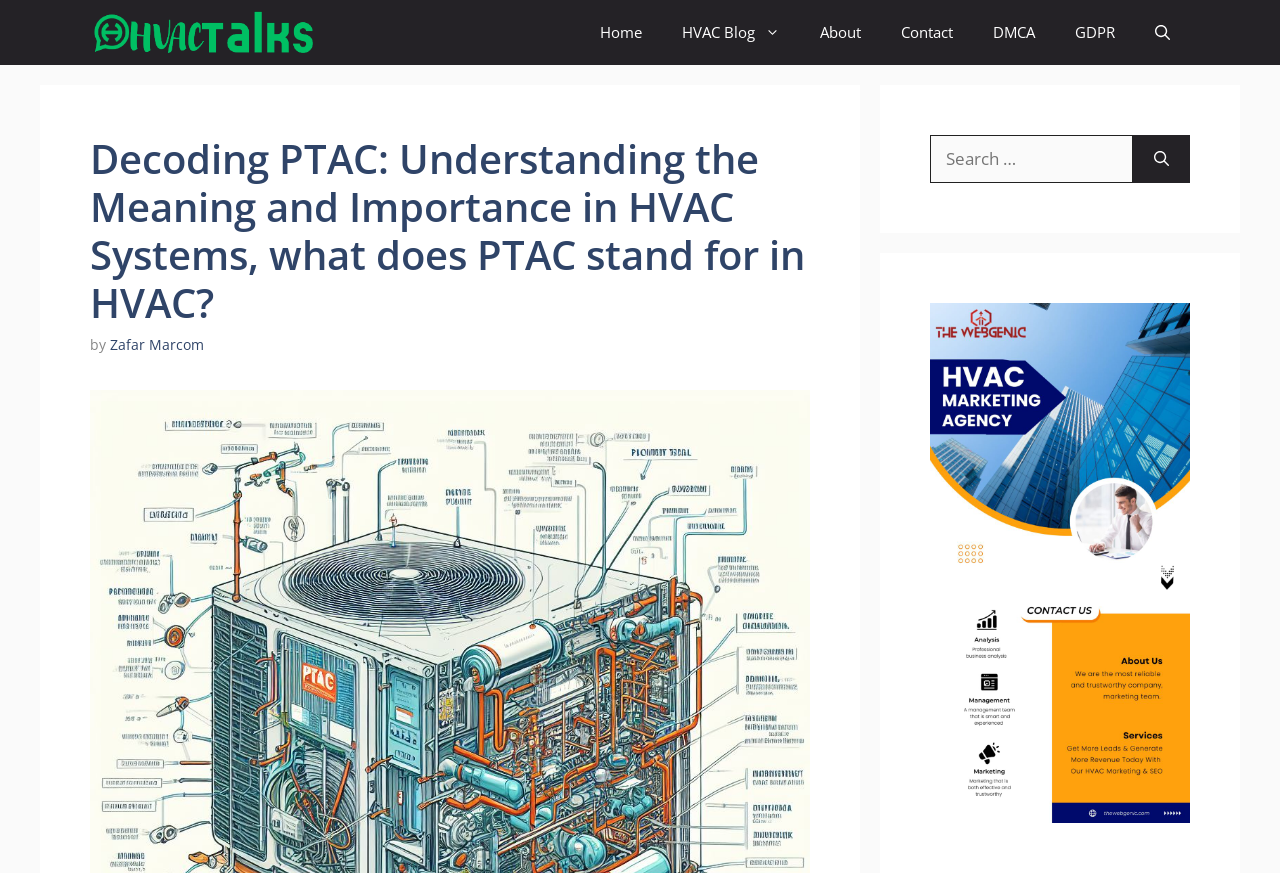Determine the bounding box coordinates (top-left x, top-left y, bottom-right x, bottom-right y) of the UI element described in the following text: parent_node: Search for: aria-label="Search"

[0.885, 0.155, 0.93, 0.209]